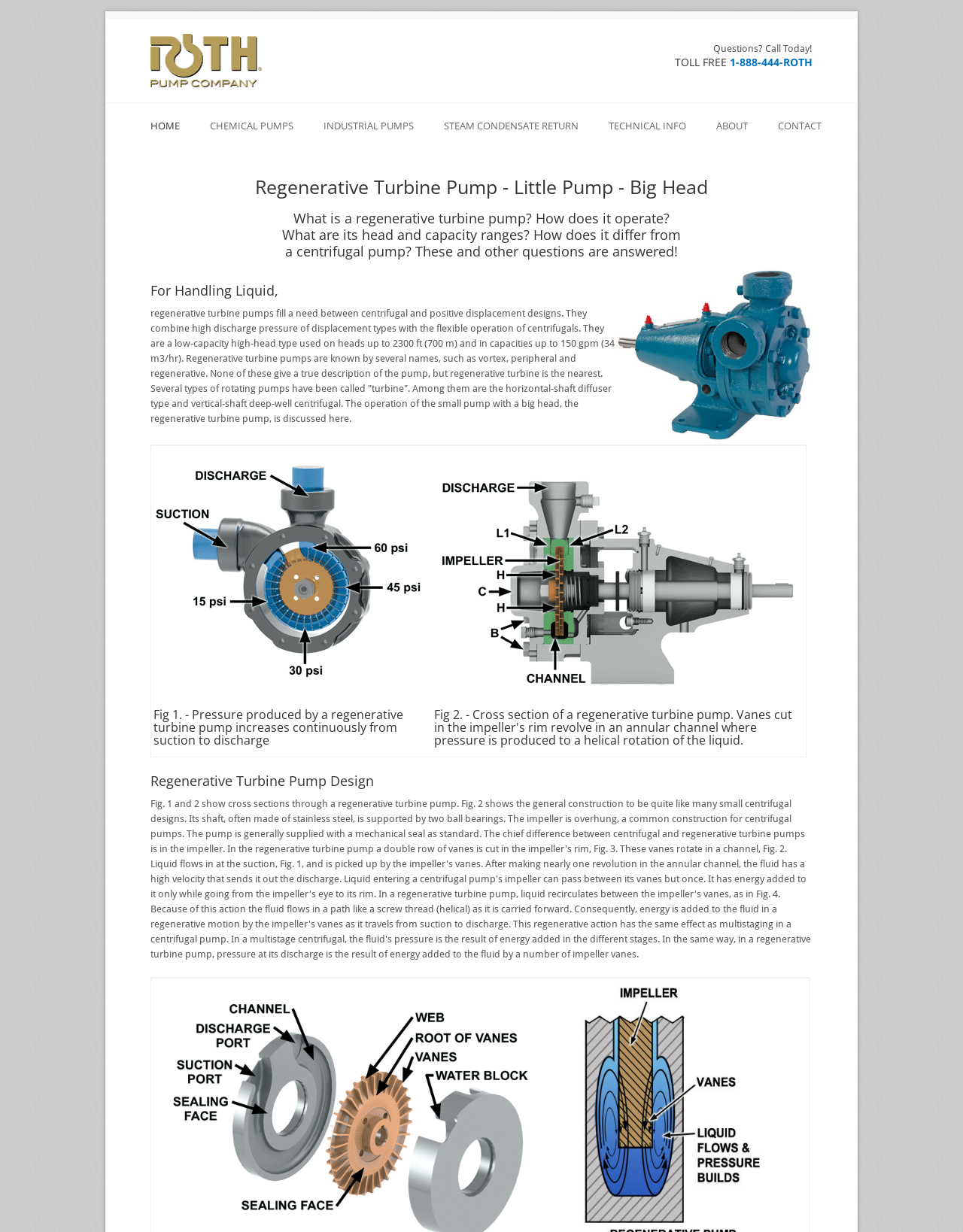Pinpoint the bounding box coordinates of the clickable element to carry out the following instruction: "Visit the HOME page."

[0.156, 0.093, 0.202, 0.12]